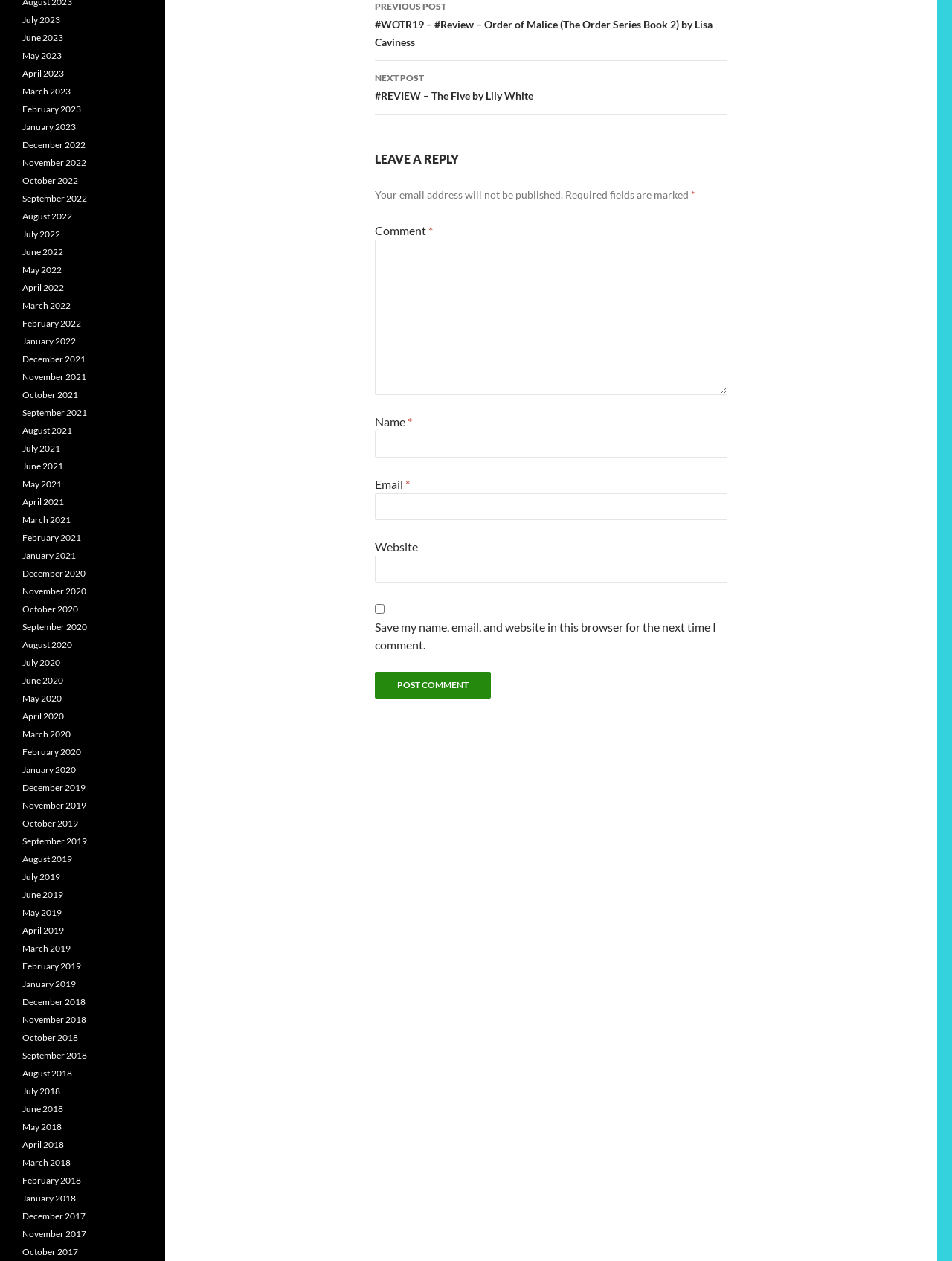For the given element description parent_node: Comment * name="comment", determine the bounding box coordinates of the UI element. The coordinates should follow the format (top-left x, top-left y, bottom-right x, bottom-right y) and be within the range of 0 to 1.

[0.394, 0.19, 0.764, 0.313]